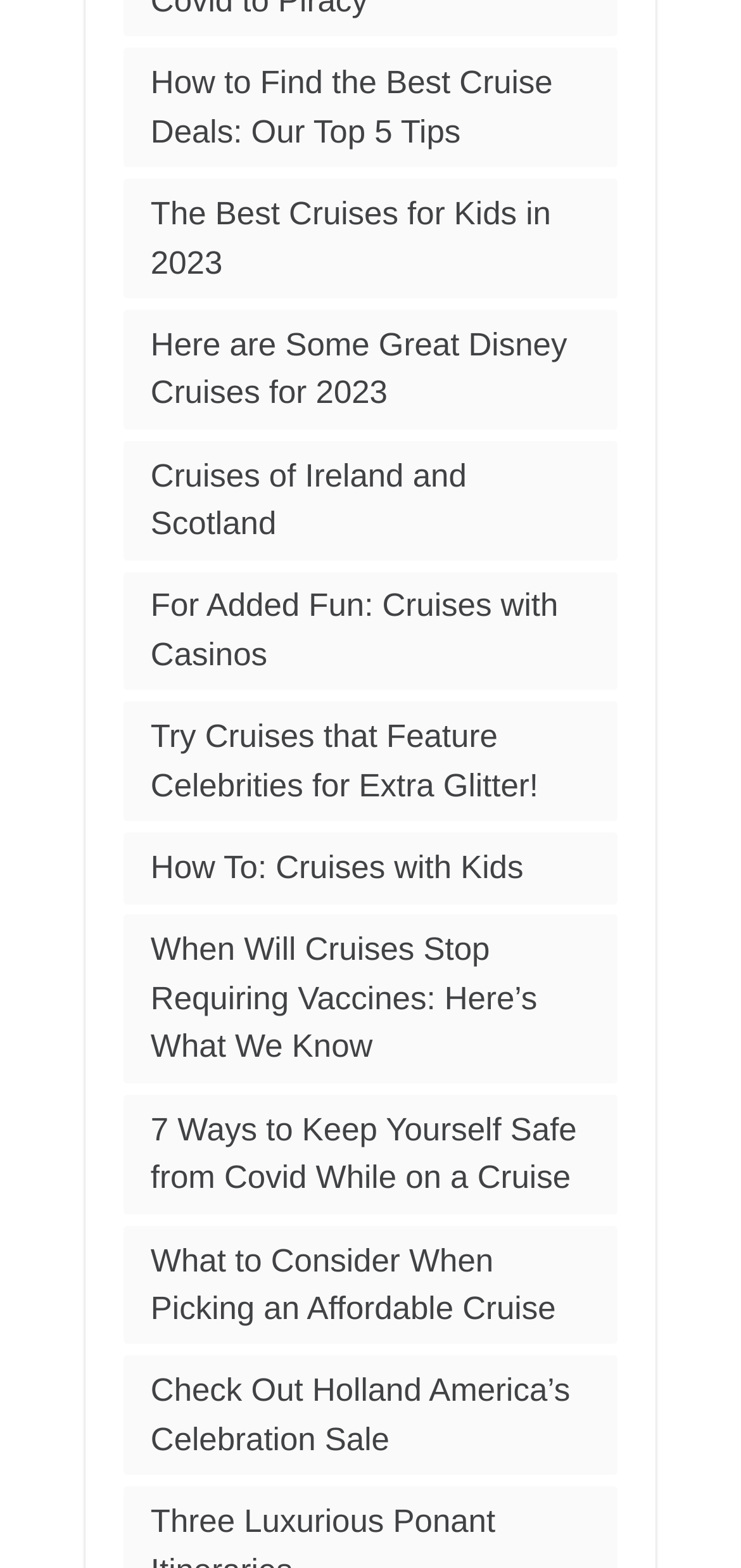With reference to the screenshot, provide a detailed response to the question below:
What is the topic of the link at the bottom of the webpage?

The topic of the link at the bottom of the webpage is a sale, specifically 'Check Out Holland America’s Celebration Sale'.